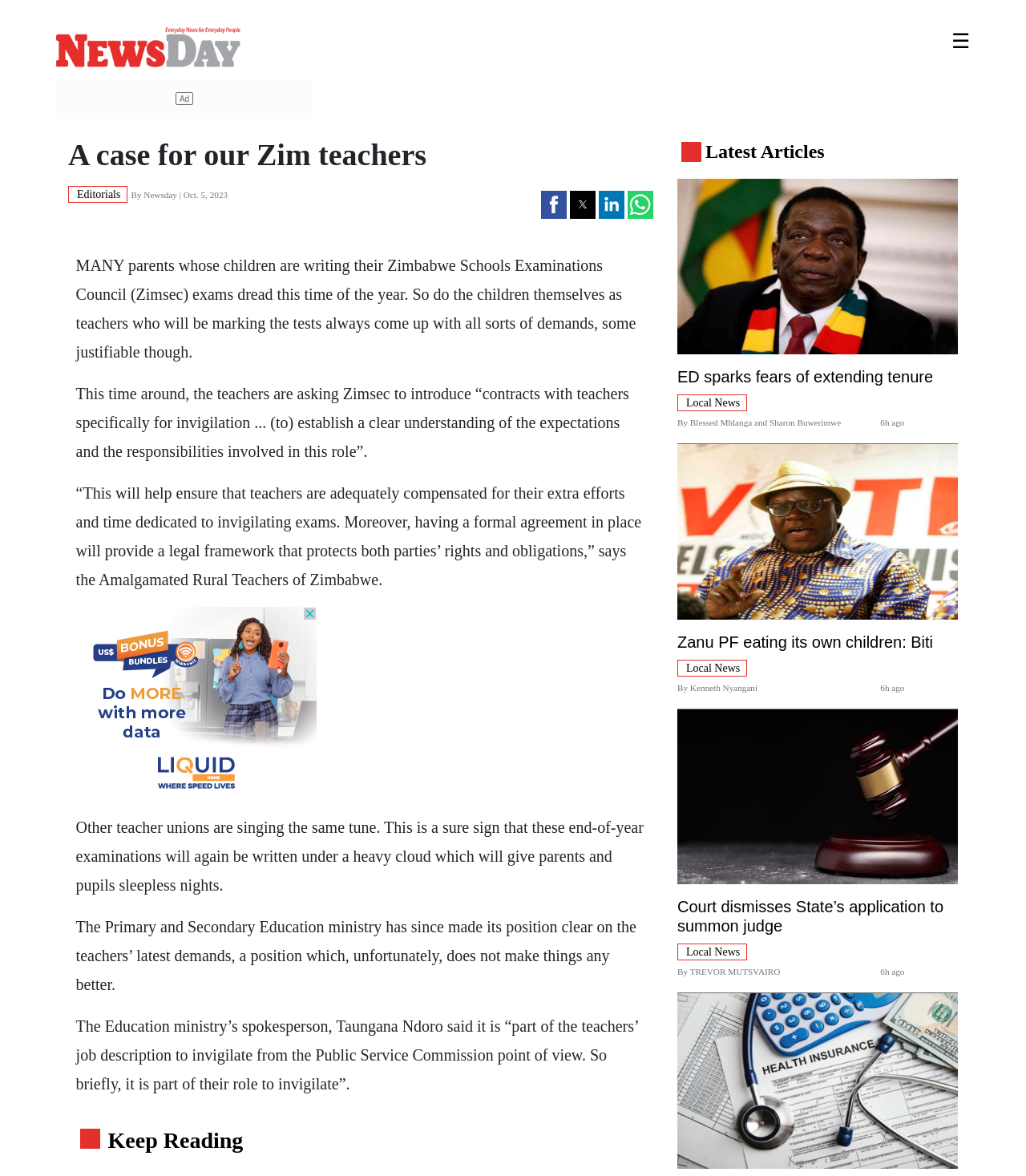Find and specify the bounding box coordinates that correspond to the clickable region for the instruction: "Open the sidebar".

[0.927, 0.016, 0.945, 0.055]